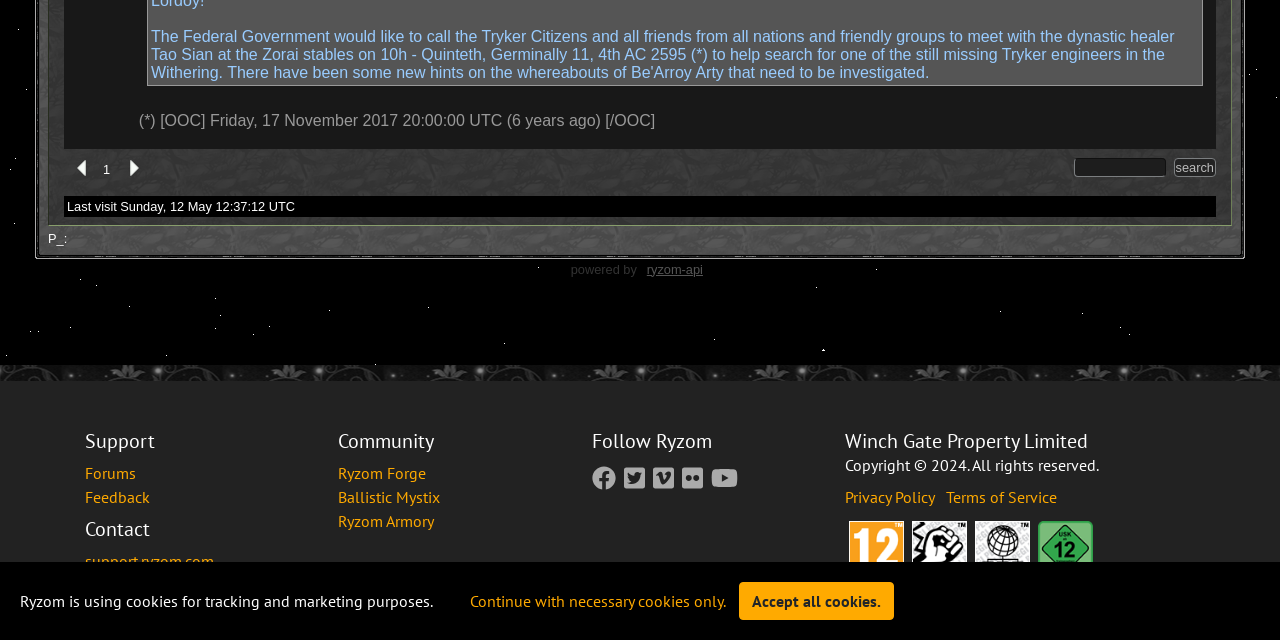Locate the bounding box of the UI element described in the following text: "Continue with necessary cookies only.".

[0.357, 0.909, 0.577, 0.969]